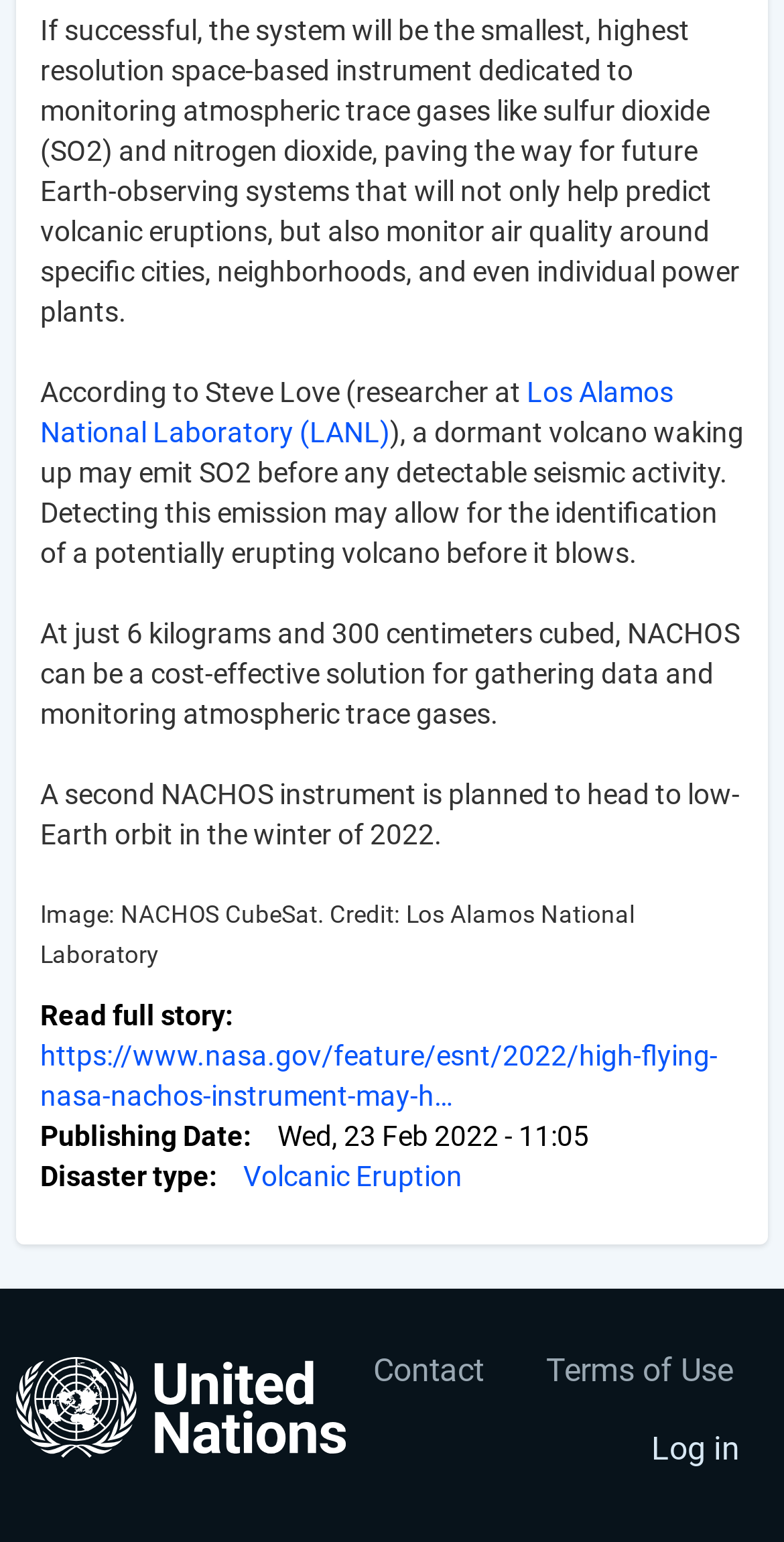Respond concisely with one word or phrase to the following query:
What is the size of the NACHOS instrument?

6 kilograms and 300 centimeters cubed